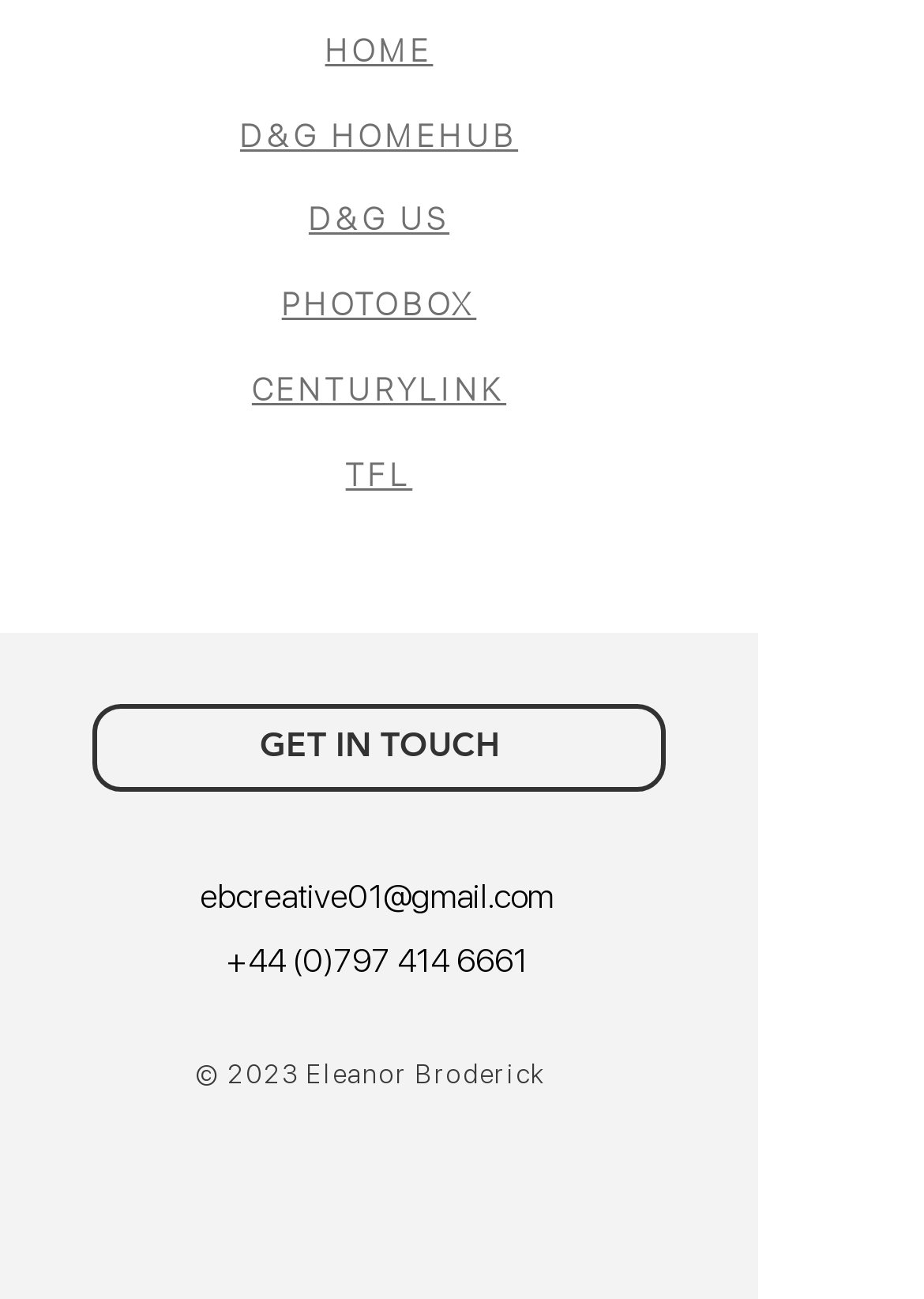Could you provide the bounding box coordinates for the portion of the screen to click to complete this instruction: "Go to previous post"?

None